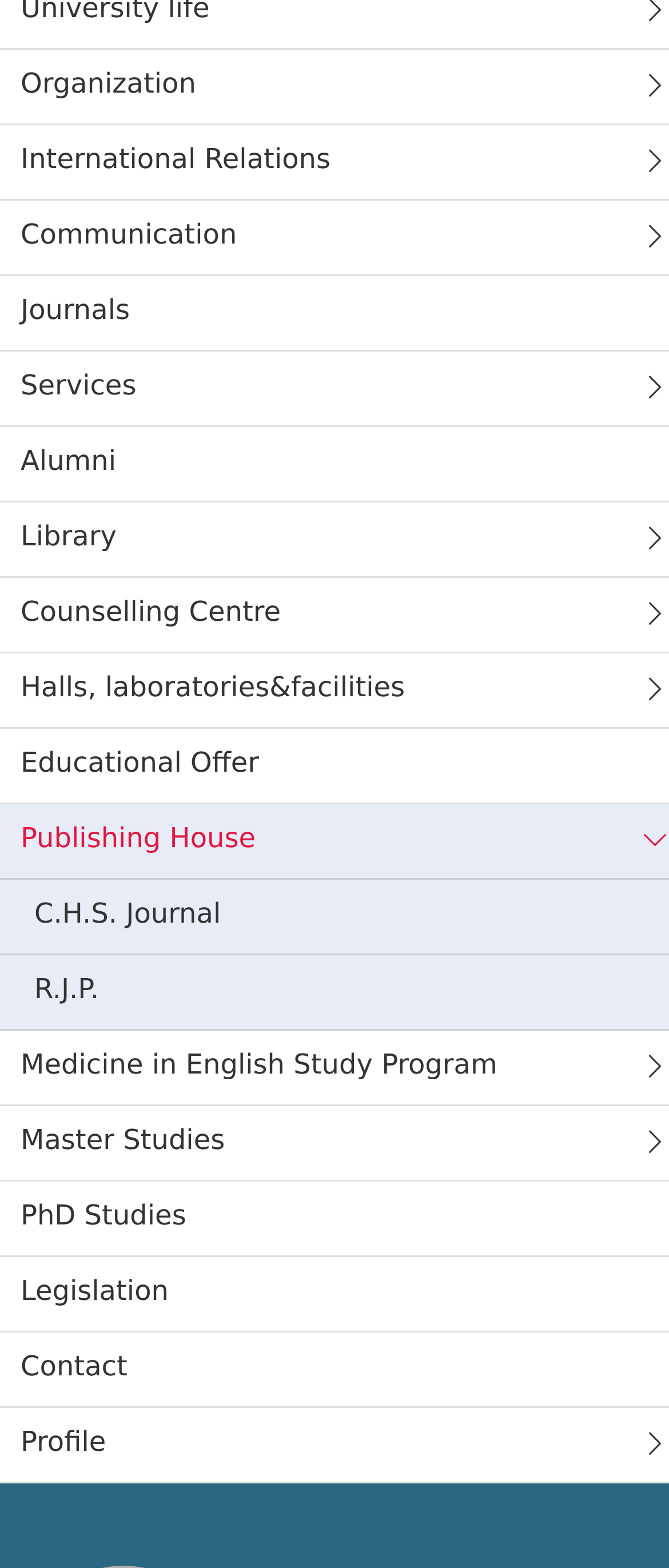Kindly provide the bounding box coordinates of the section you need to click on to fulfill the given instruction: "Read C.H.S. Journal".

[0.0, 0.562, 1.0, 0.61]